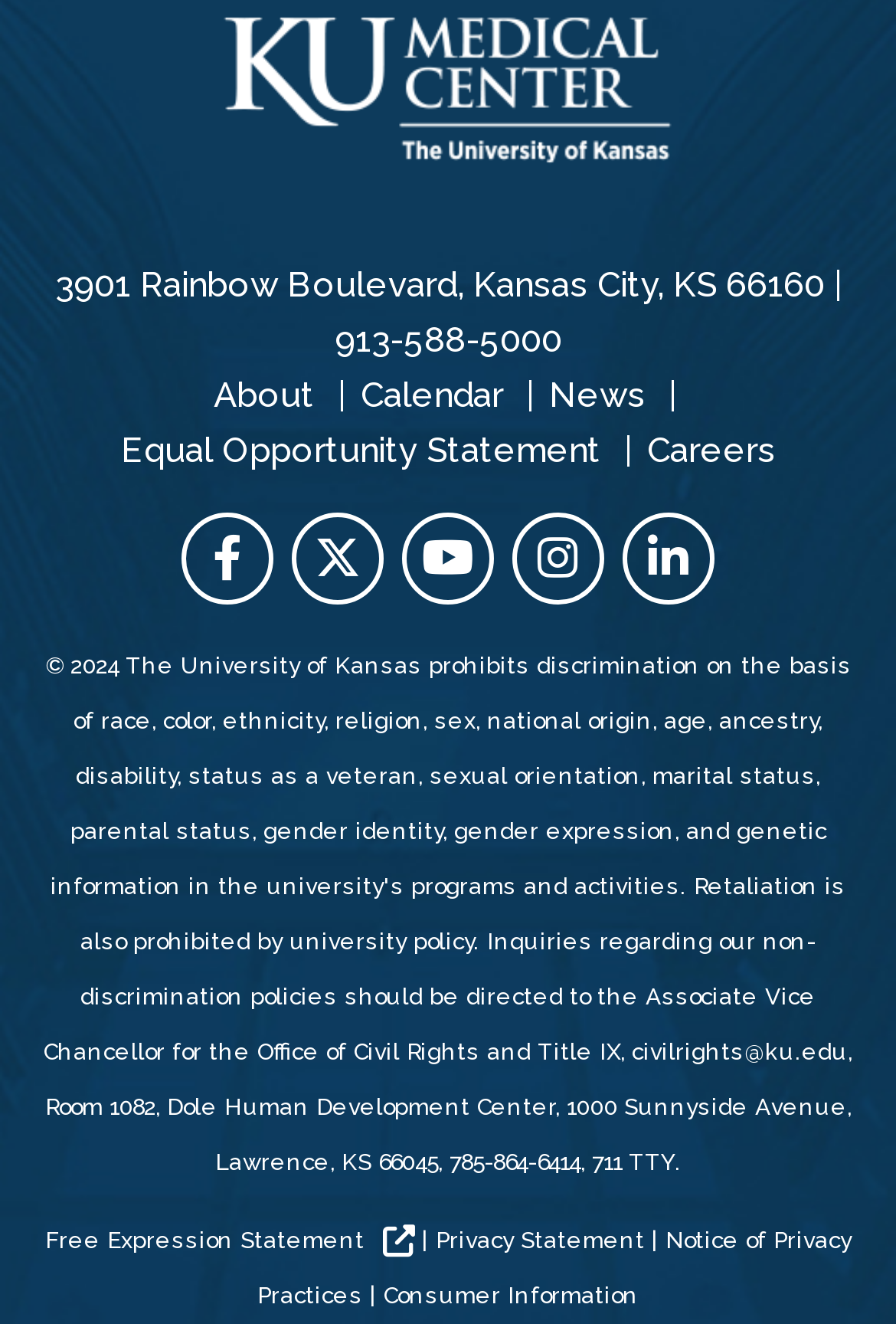Locate the bounding box coordinates of the element that should be clicked to fulfill the instruction: "Visit About page".

[0.238, 0.283, 0.351, 0.314]